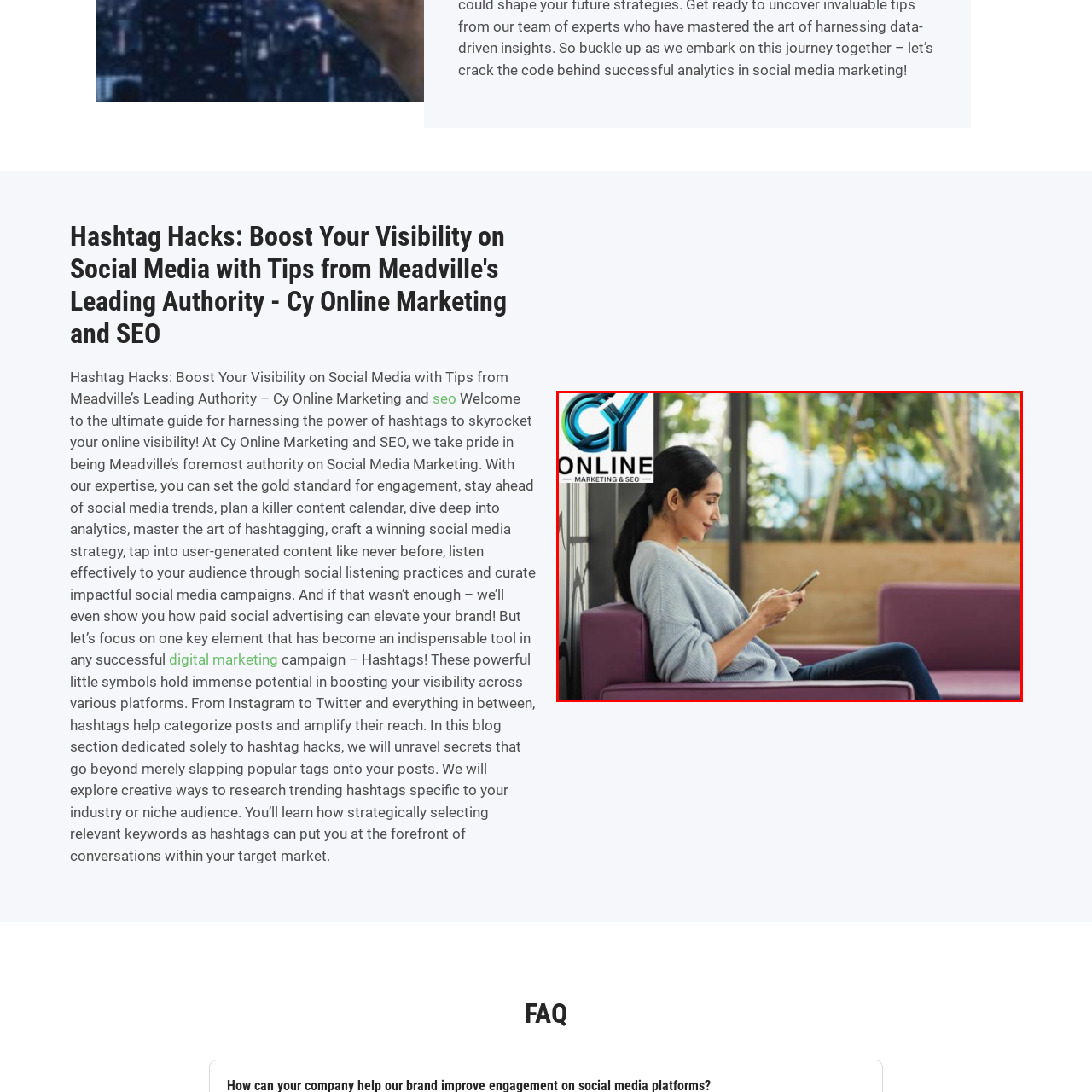View the image inside the red box and answer the question briefly with a word or phrase:
What is the environment suggested by the background?

Serene